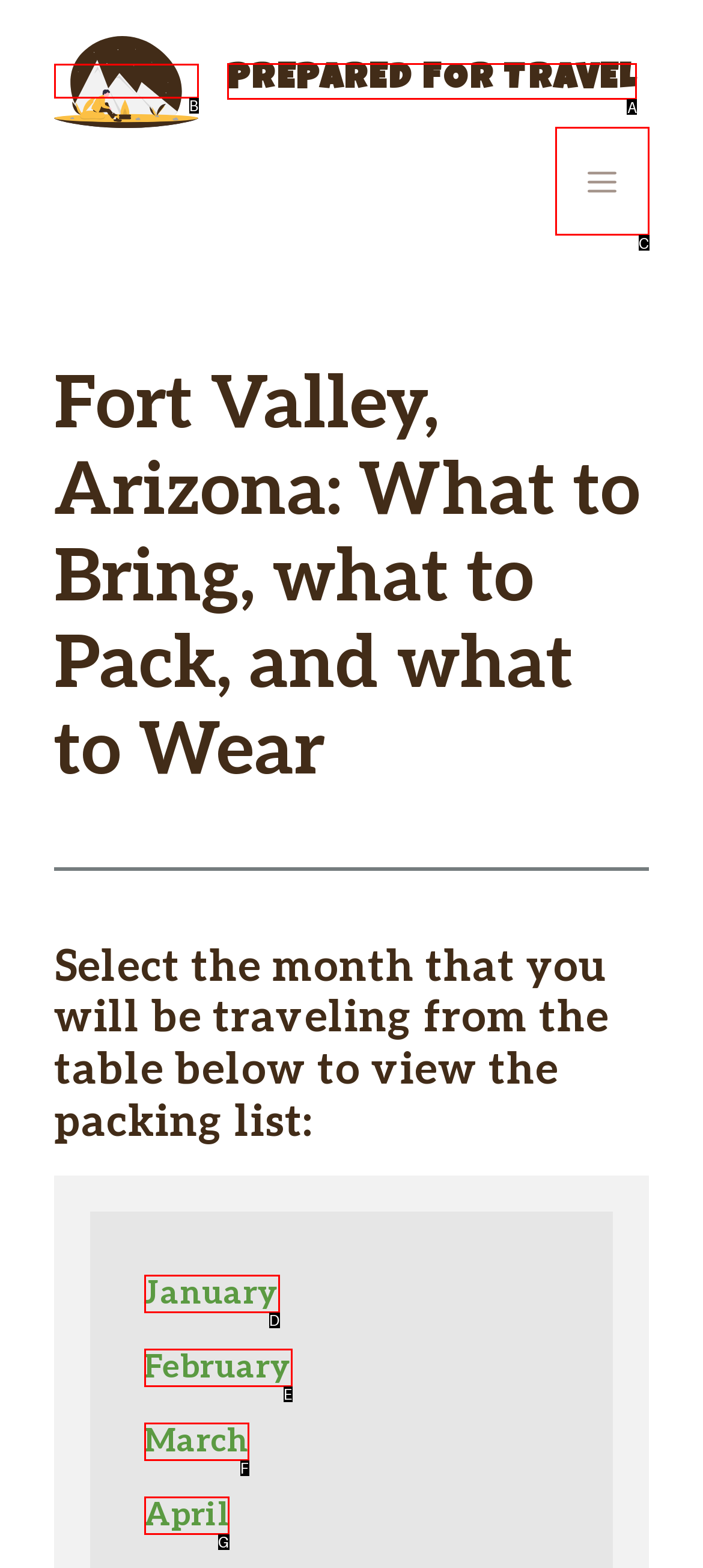Using the element description: March, select the HTML element that matches best. Answer with the letter of your choice.

F